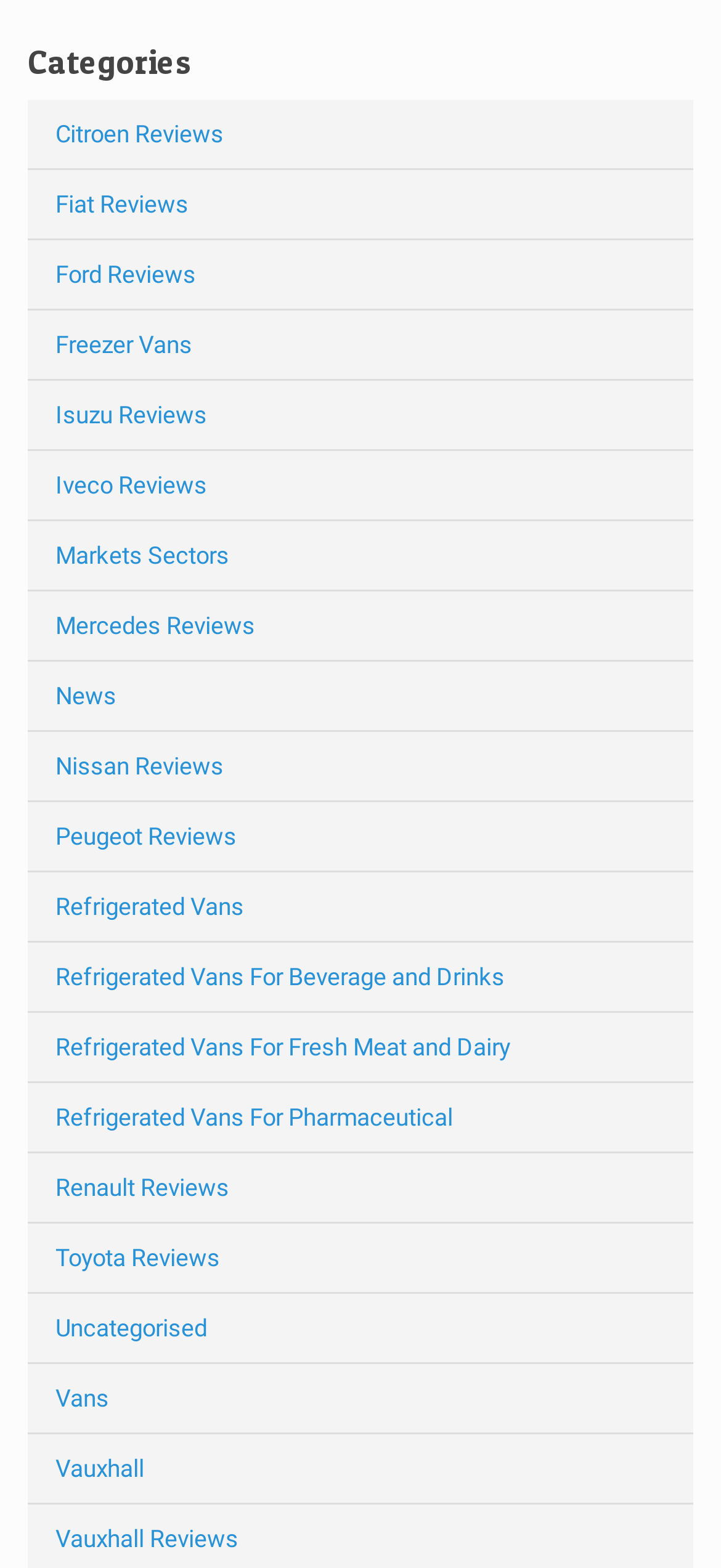Locate the bounding box coordinates of the clickable region to complete the following instruction: "Explore refrigerated vans for pharmaceutical."

[0.038, 0.691, 0.962, 0.735]